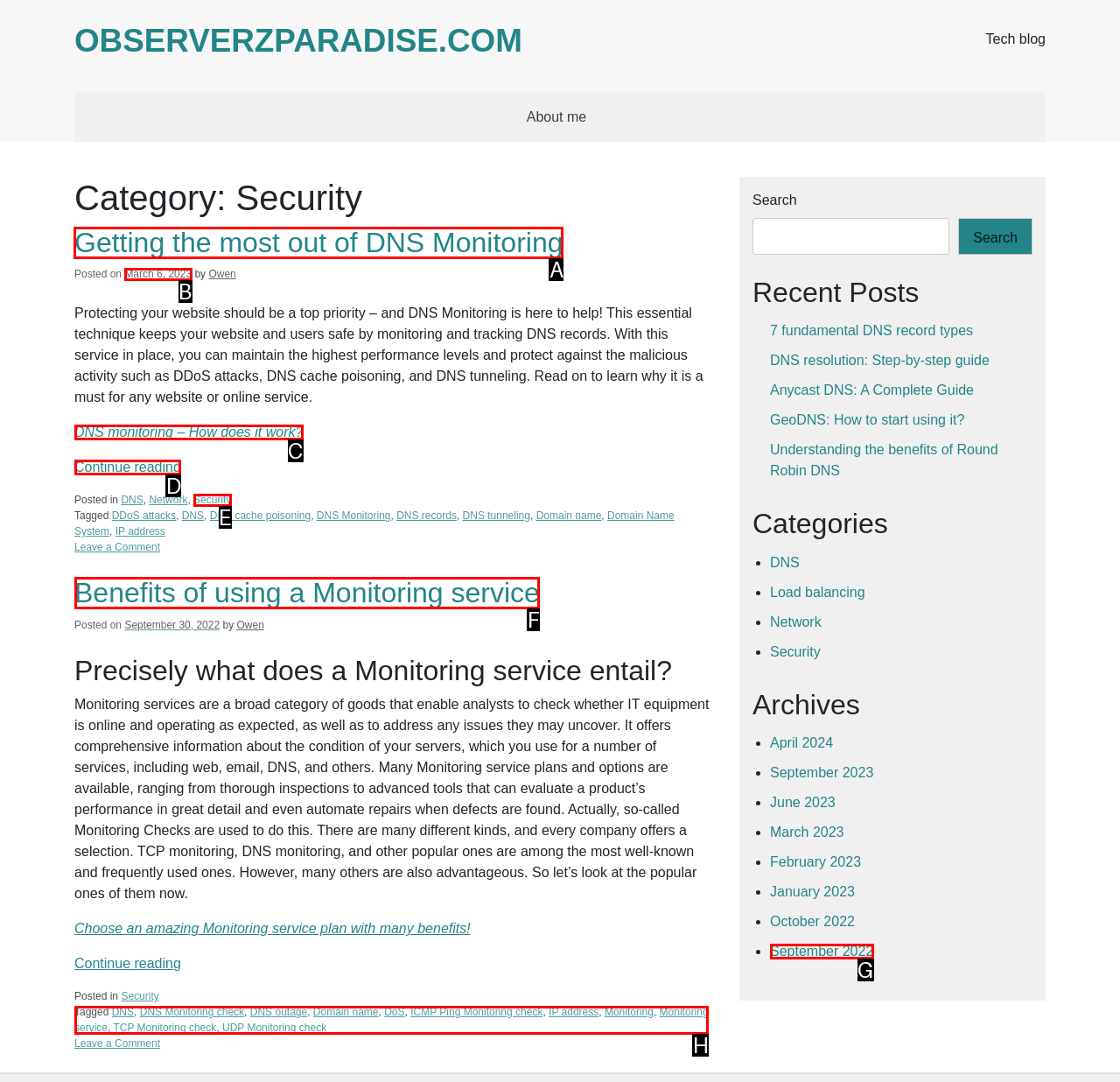Identify the correct letter of the UI element to click for this task: Click on the 'Getting the most out of DNS Monitoring' link
Respond with the letter from the listed options.

A